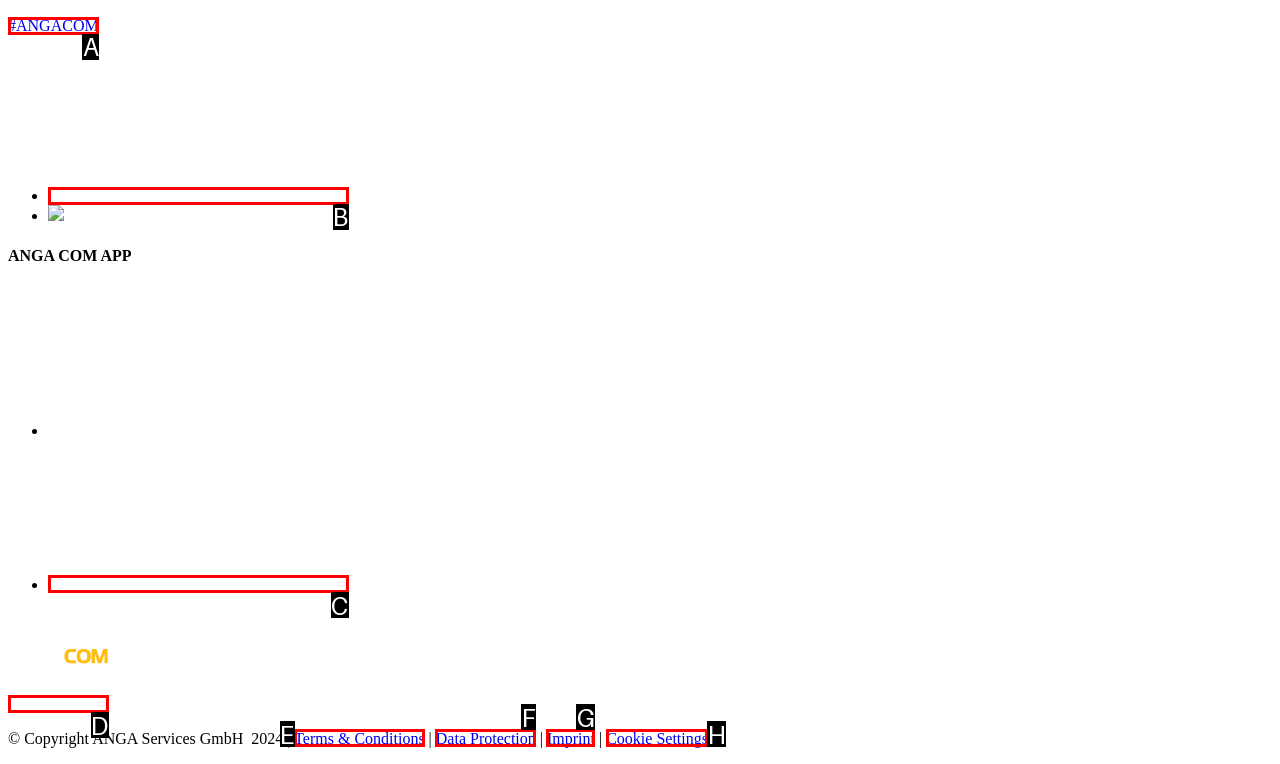Based on the given description: alt="ANGA COM", determine which HTML element is the best match. Respond with the letter of the chosen option.

D